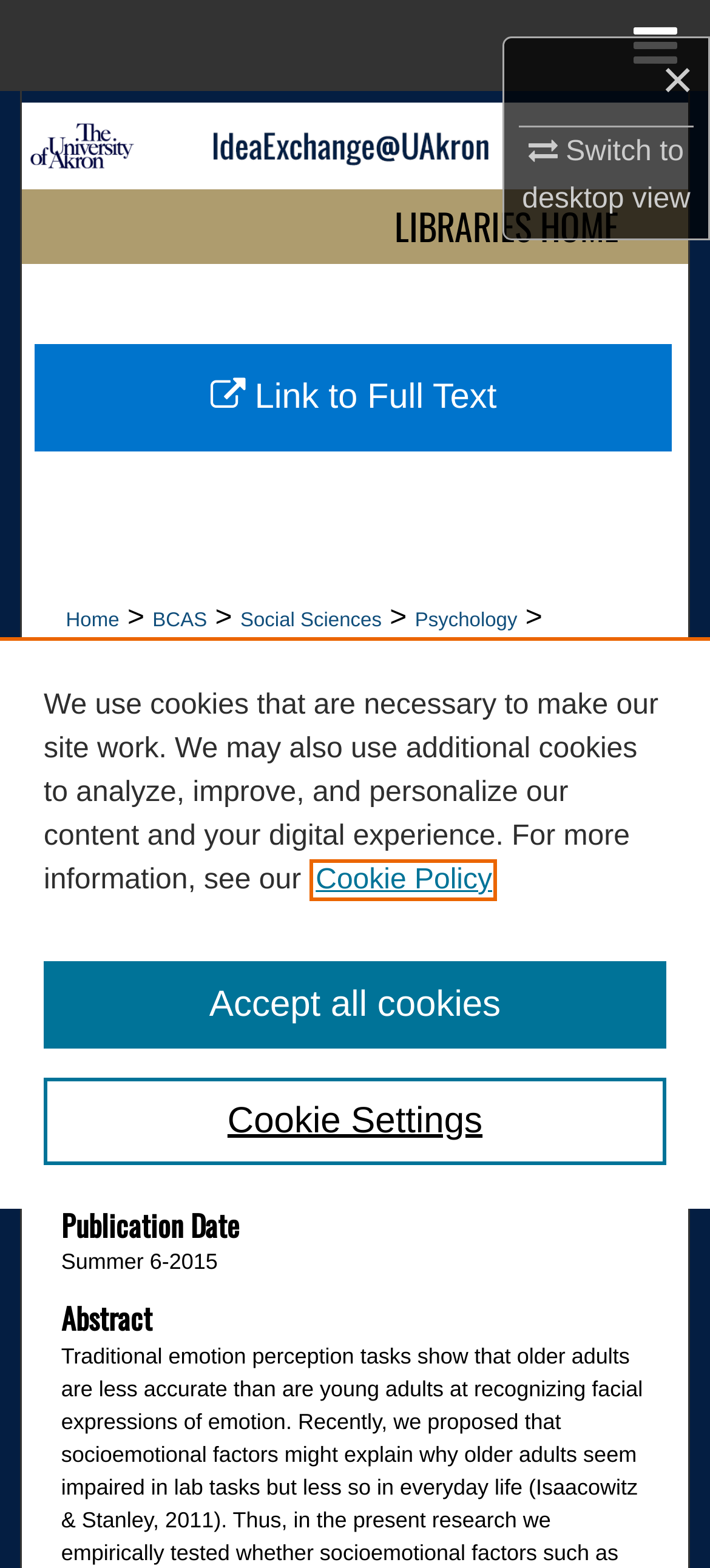What is the type of document?
Based on the screenshot, give a detailed explanation to answer the question.

I found the answer by looking at the section labeled 'Document Type' on the webpage, which is located below the title of the research paper. The type of document is specified as 'Article'.